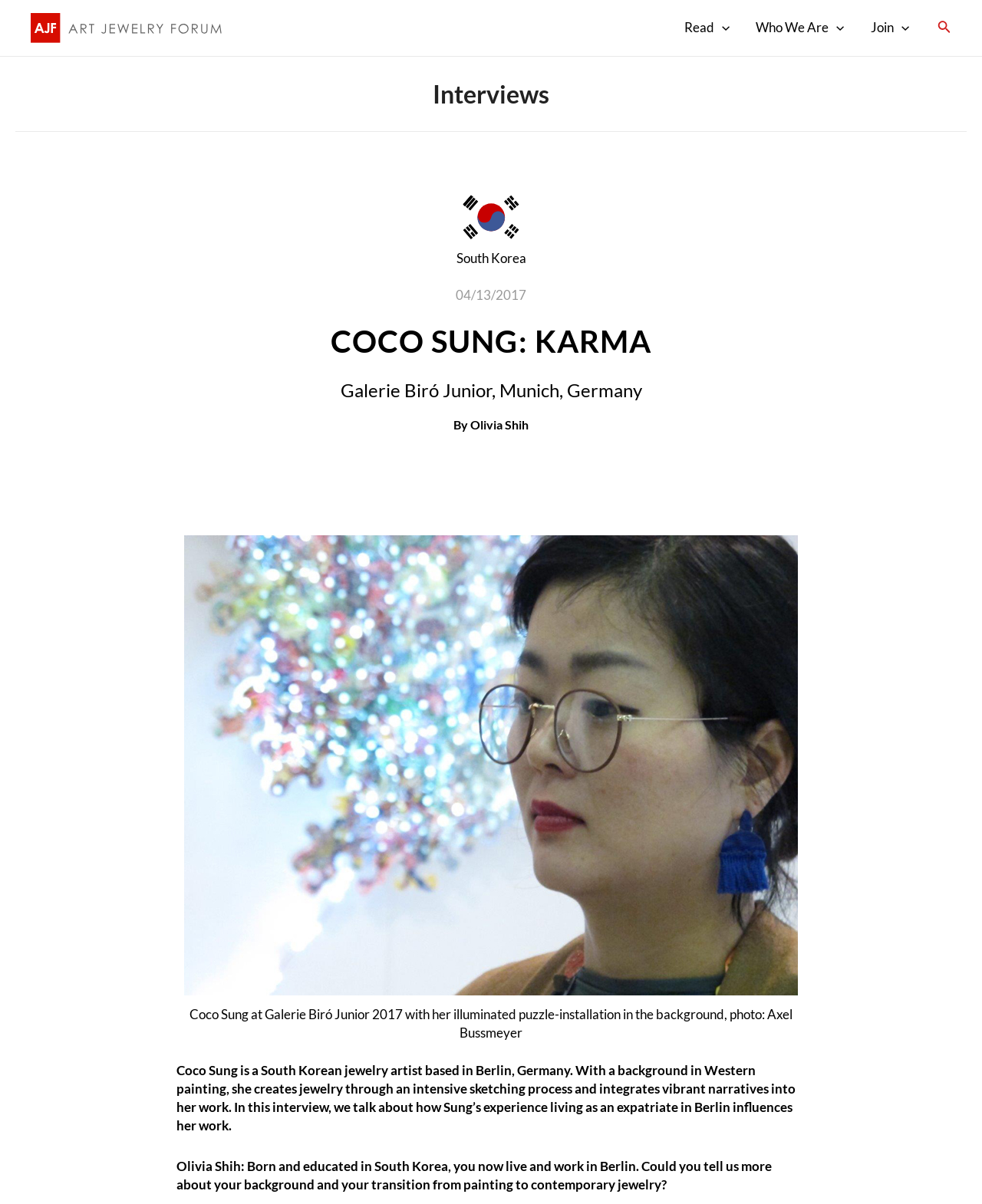Based on the image, please respond to the question with as much detail as possible:
What is the background of Coco Sung's work?

According to the webpage, Coco Sung has a background in Western painting, which she integrates into her jewelry work through an intensive sketching process.